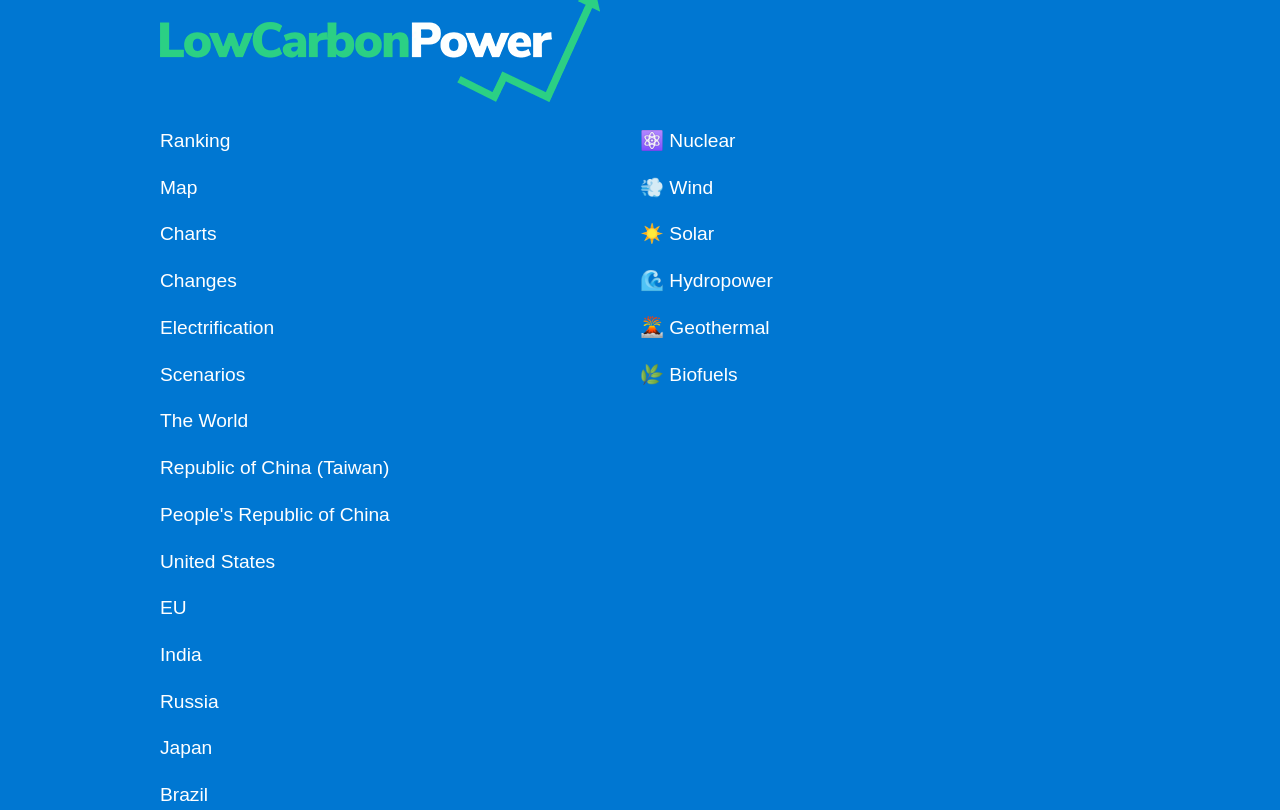What is the last energy source link?
Refer to the image and offer an in-depth and detailed answer to the question.

I looked at the links with energy source names and found that the last one is '🌿 Biofuels' with its bounding box coordinates [0.5, 0.444, 0.875, 0.482], which indicates its position on the webpage.